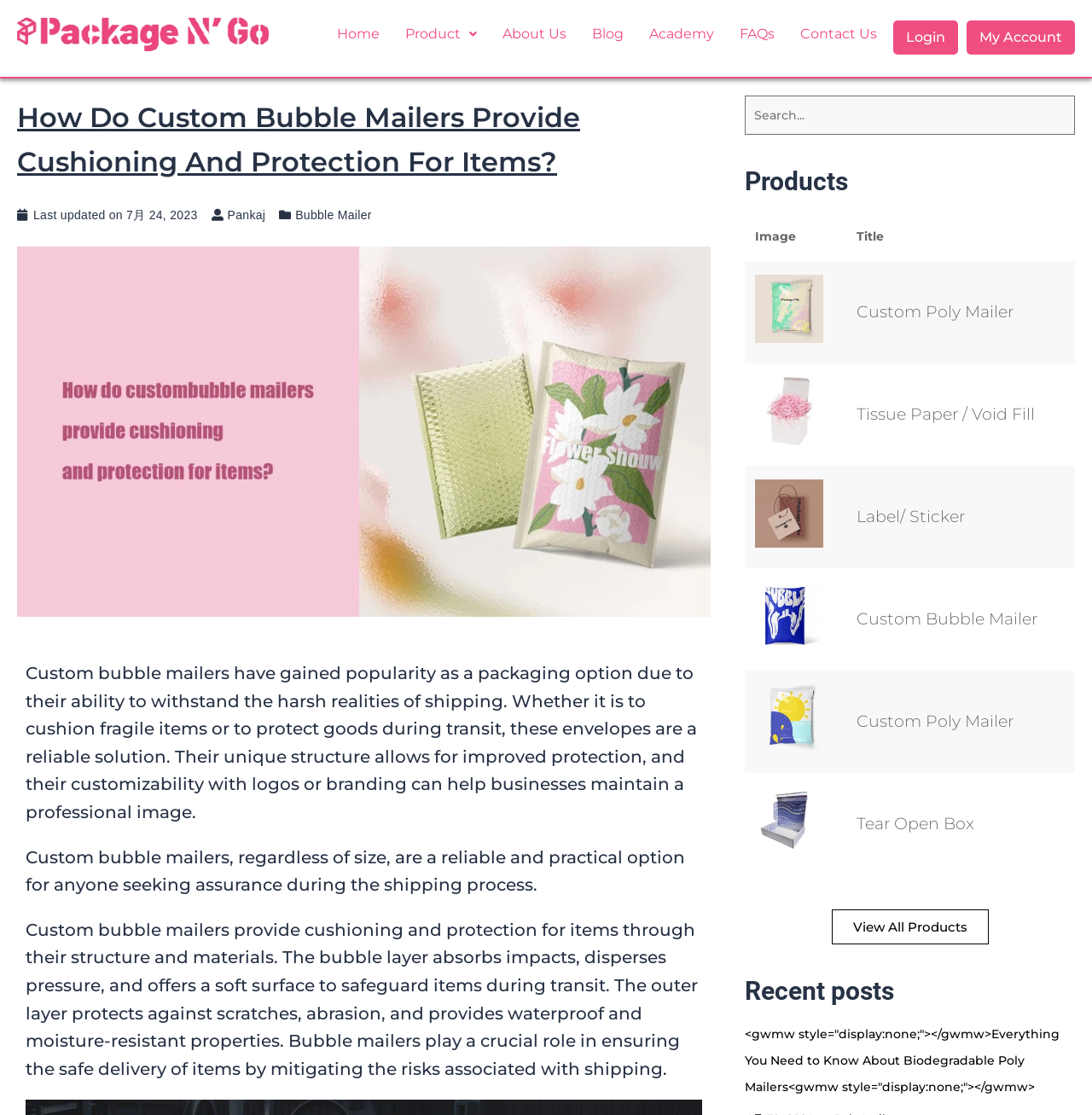Please identify the bounding box coordinates of the element on the webpage that should be clicked to follow this instruction: "Read the blog post about biodegradable poly mailers". The bounding box coordinates should be given as four float numbers between 0 and 1, formatted as [left, top, right, bottom].

[0.682, 0.92, 0.971, 0.982]